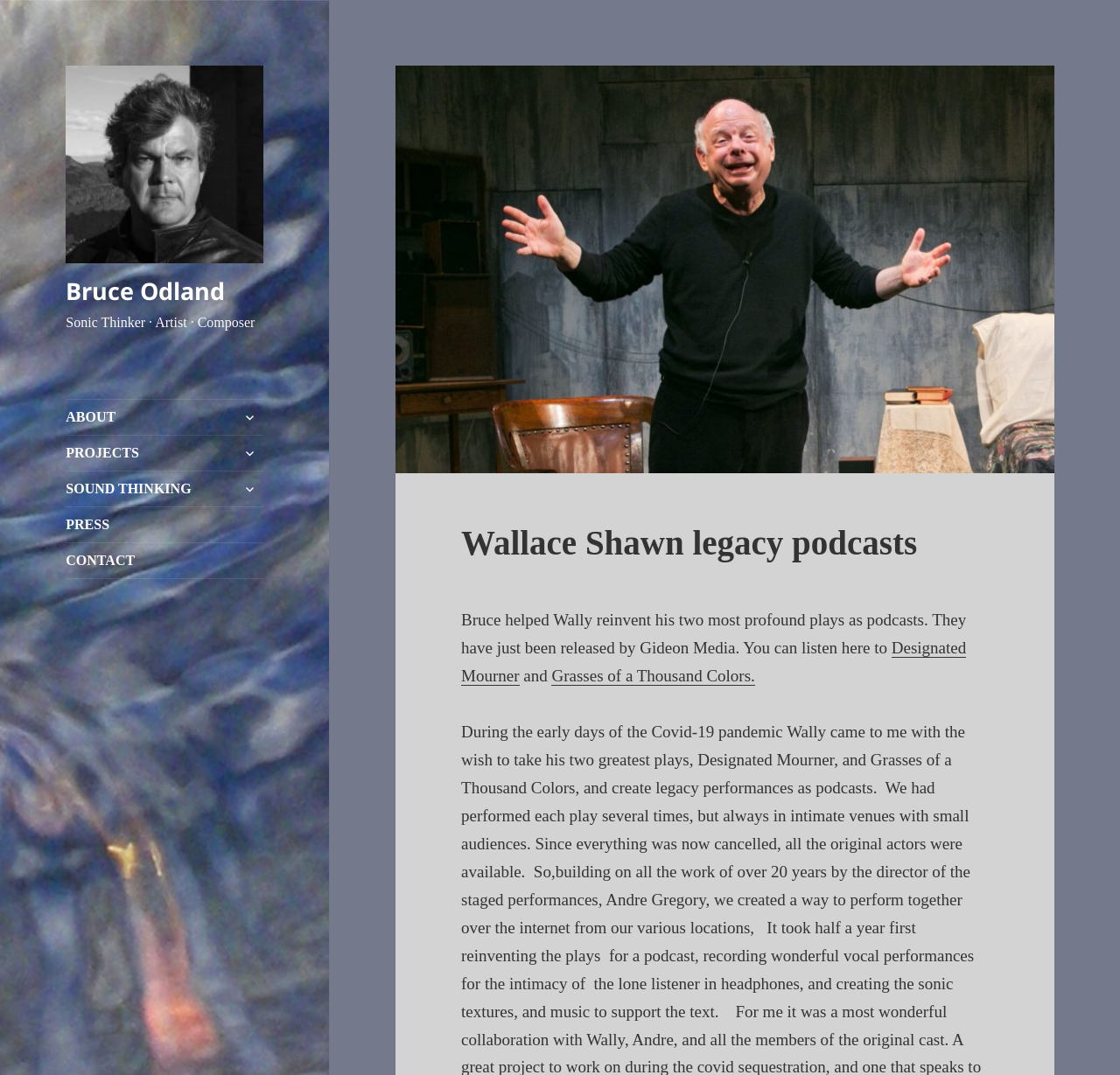What is the profession of Bruce Odland?
Look at the screenshot and give a one-word or phrase answer.

Sonic Thinker · Artist · Composer